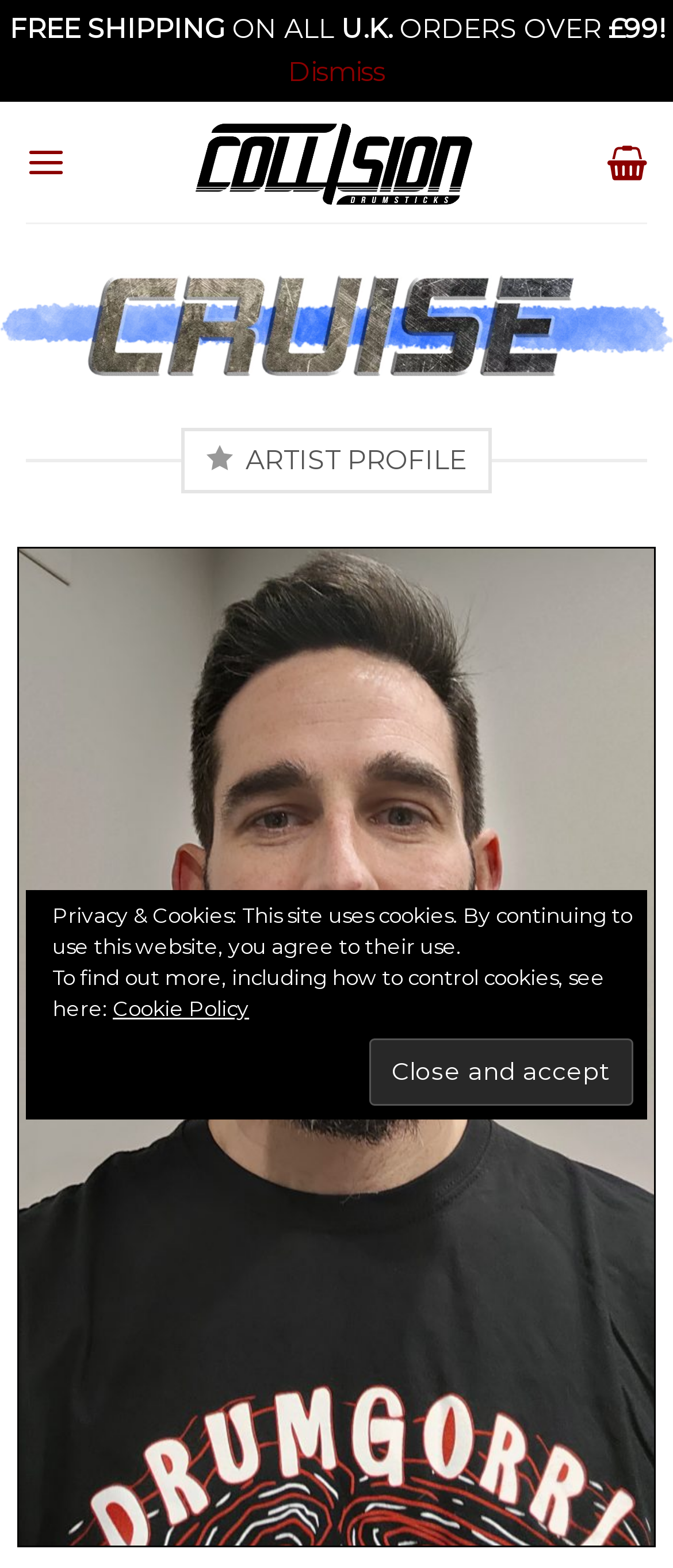Articulate a detailed summary of the webpage's content and design.

The webpage is about Iñigo Oyarbide, a musician, and Collision Drumsticks. At the top, there is a promotional banner announcing "FREE SHIPPING ON ALL U.K. ORDERS OVER £99!" in a horizontal layout. Below this banner, there is a link to dismiss the notification. 

On the left side, there is a menu link, which is not expanded by default. On the right side, there is a link to the artist profile section, indicated by an icon. 

In the center, there is a prominent link to "Collision Drumsticks" accompanied by an image of the same name. 

At the bottom, there is a section related to privacy and cookies, which includes a button to close and accept the terms. Below this, there is a paragraph of text explaining the use of cookies on the website, followed by a link to the "Cookie Policy" page.